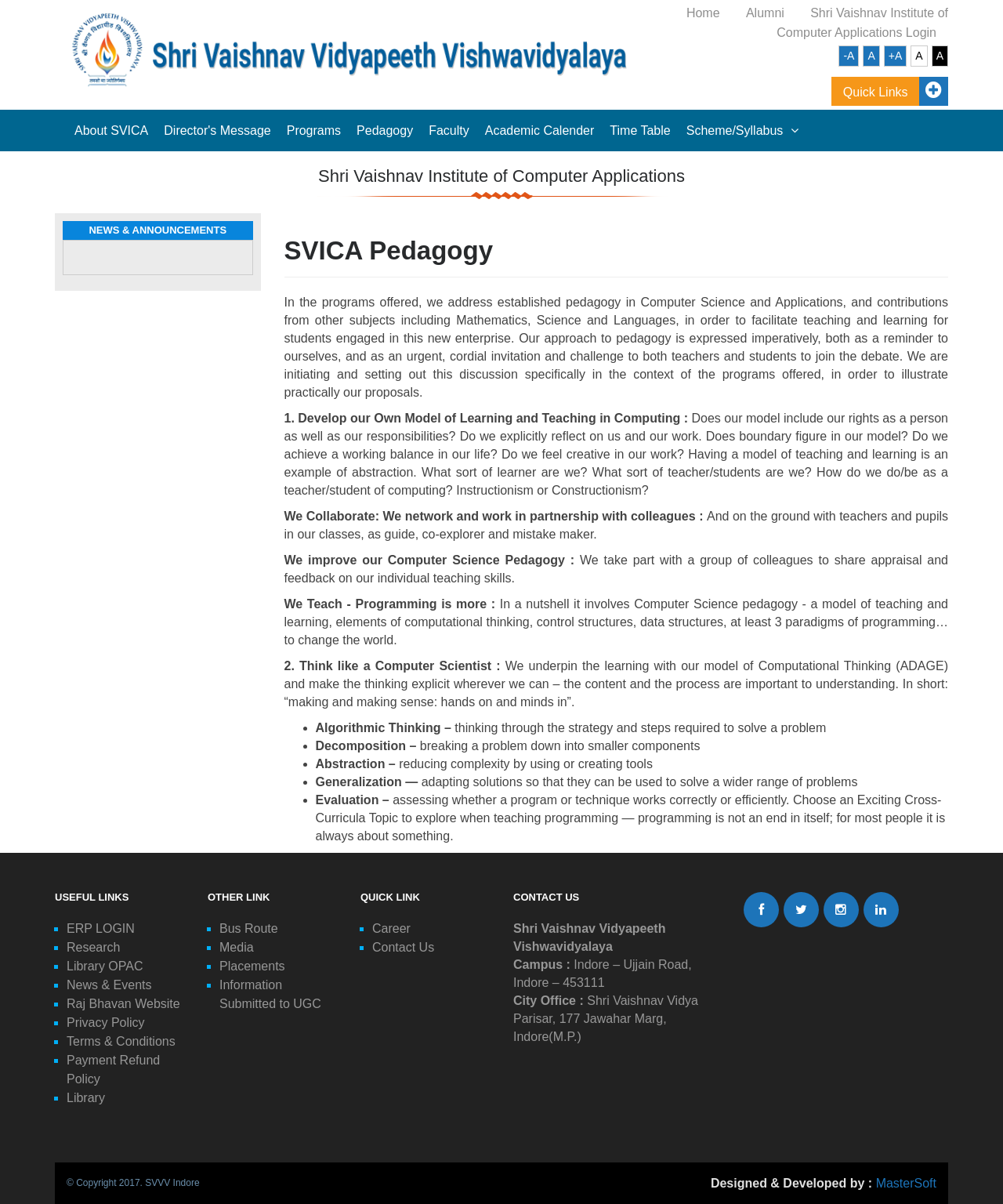Kindly provide the bounding box coordinates of the section you need to click on to fulfill the given instruction: "open MENU".

None